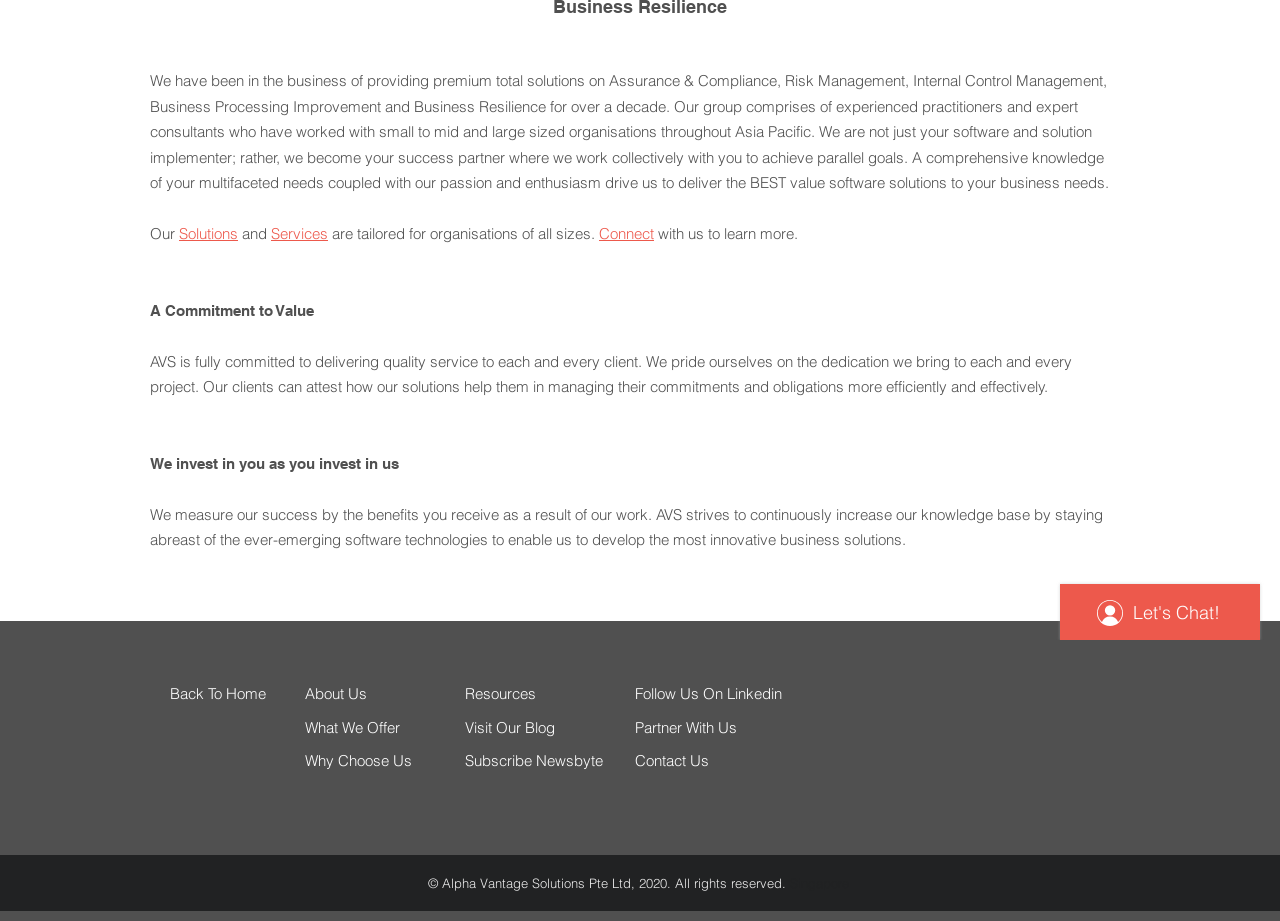Provide the bounding box coordinates for the UI element that is described by this text: "Back To Home". The coordinates should be in the form of four float numbers between 0 and 1: [left, top, right, bottom].

[0.133, 0.739, 0.225, 0.765]